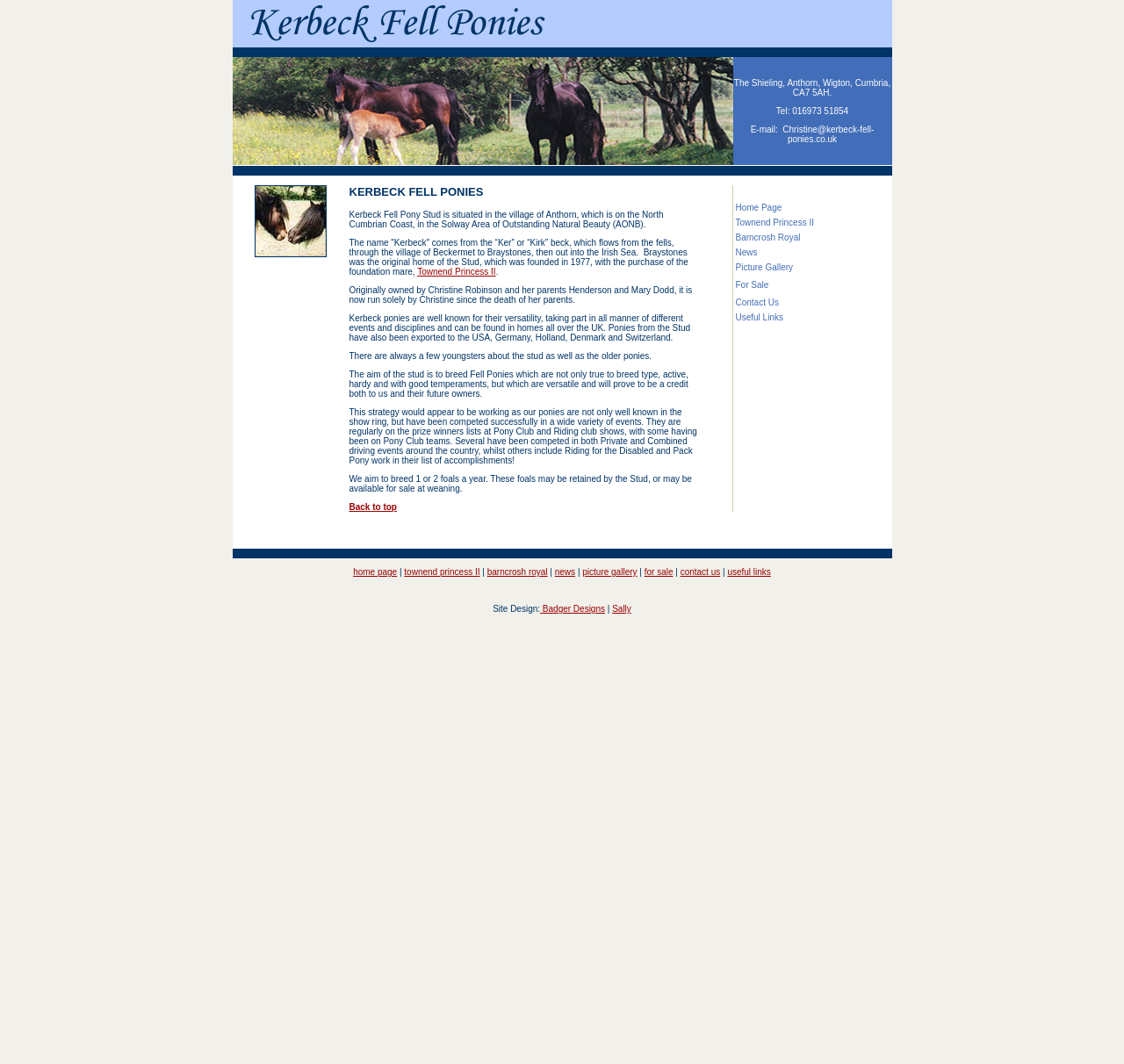Construct a comprehensive description capturing every detail on the webpage.

The webpage is about Kerbeck Fell Ponies, a stud farm located in Anthorn, Cumbria, UK. At the top of the page, there is a header section with the farm's name and a logo. Below the header, there is a table with two columns, where the left column contains a brief introduction to the farm, including its location and history, and the right column has the farm's contact information, including address, phone number, and email.

The main content of the page is divided into two sections. The left section has a long paragraph describing the farm's history, its breeding philosophy, and the achievements of its ponies. There are also several links to other pages on the website, including "Townend Princess II", "Barncrosh Royal", "News", "Picture Gallery", "For Sale", "Contact Us", and "Useful Links". These links are arranged vertically, with a separator line between each link.

The right section of the main content has a table with several rows, each containing a link to a different page on the website. The links are arranged in a similar way to the left section, with a separator line between each link.

At the bottom of the page, there is a footer section with a copyright notice and a link to the website designer, Badger Designs.